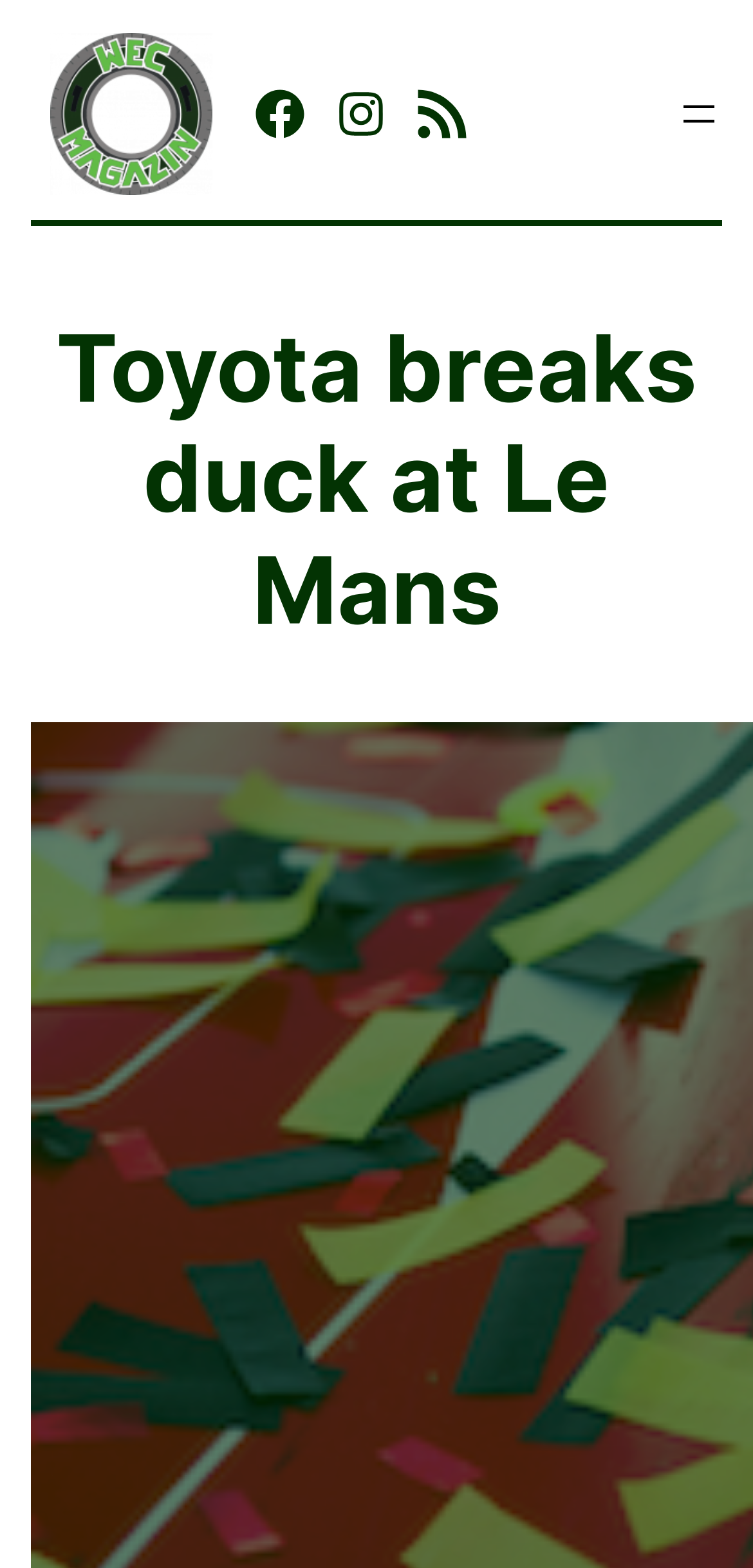Please give a concise answer to this question using a single word or phrase: 
What is the topic of the article?

Toyota's win at Le Mans